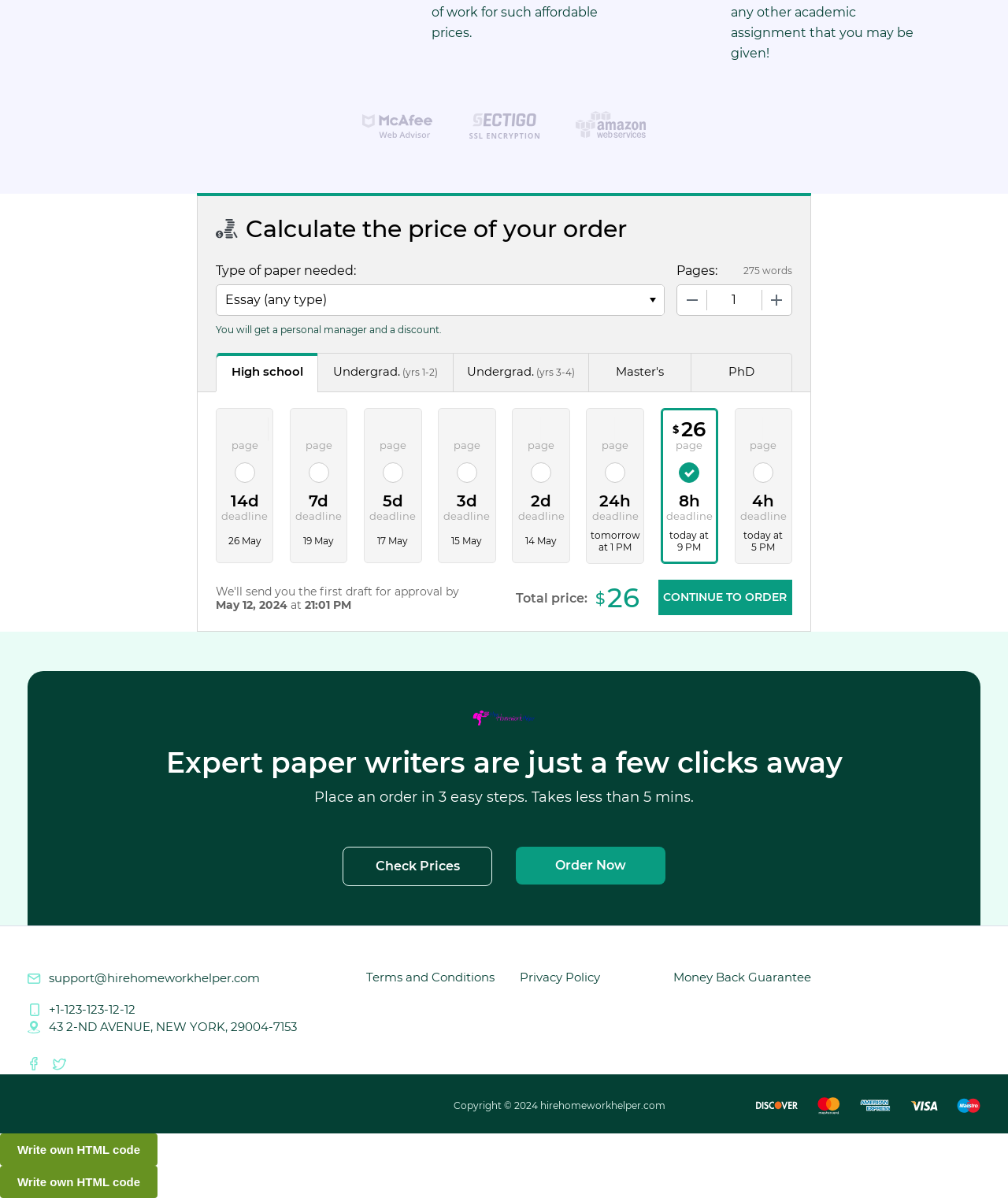What is the type of paper needed?
Based on the image, give a concise answer in the form of a single word or short phrase.

Undergrad.